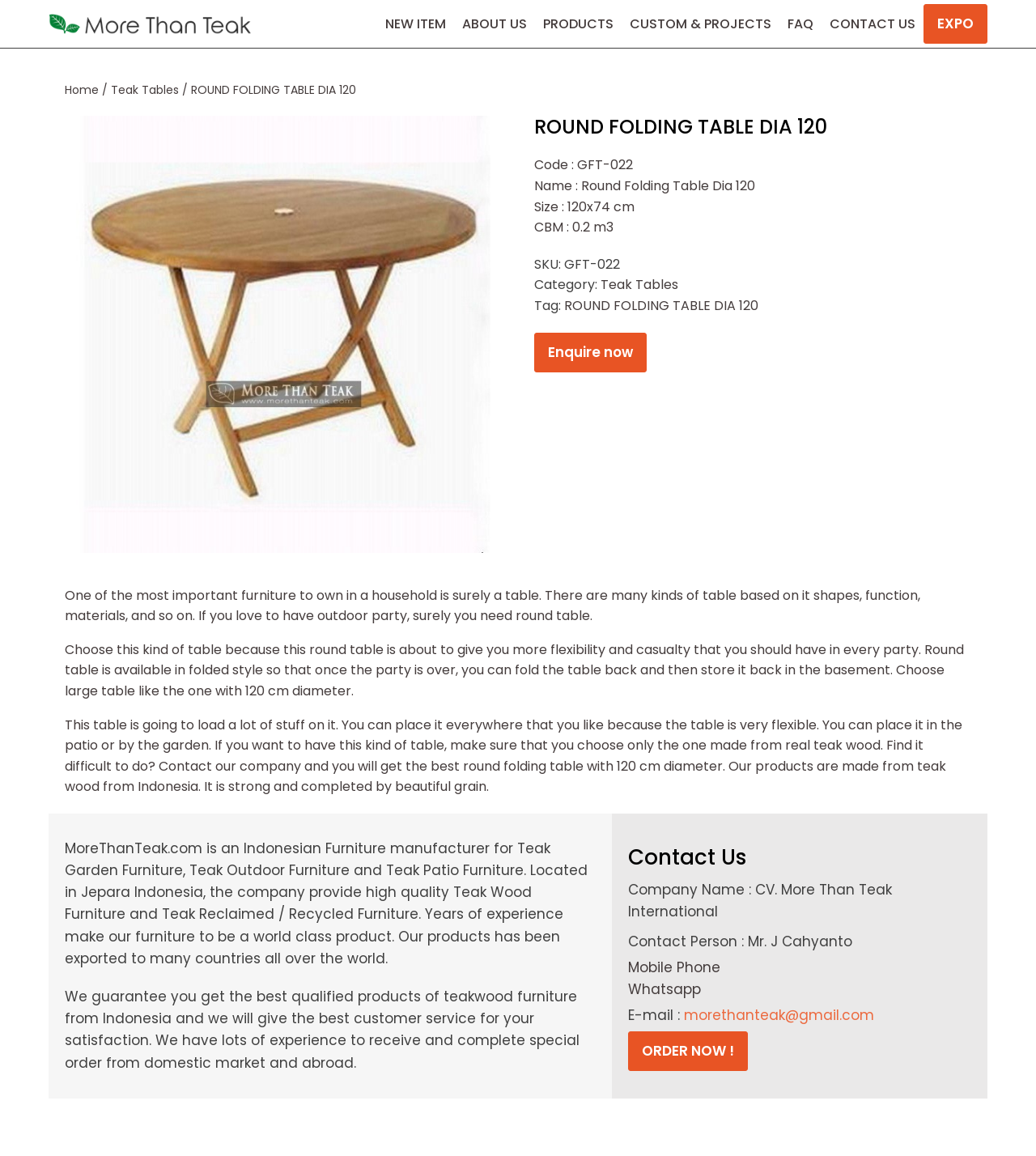Determine the bounding box coordinates of the clickable area required to perform the following instruction: "Click on Indonesian Teak Furniture". The coordinates should be represented as four float numbers between 0 and 1: [left, top, right, bottom].

[0.047, 0.012, 0.242, 0.03]